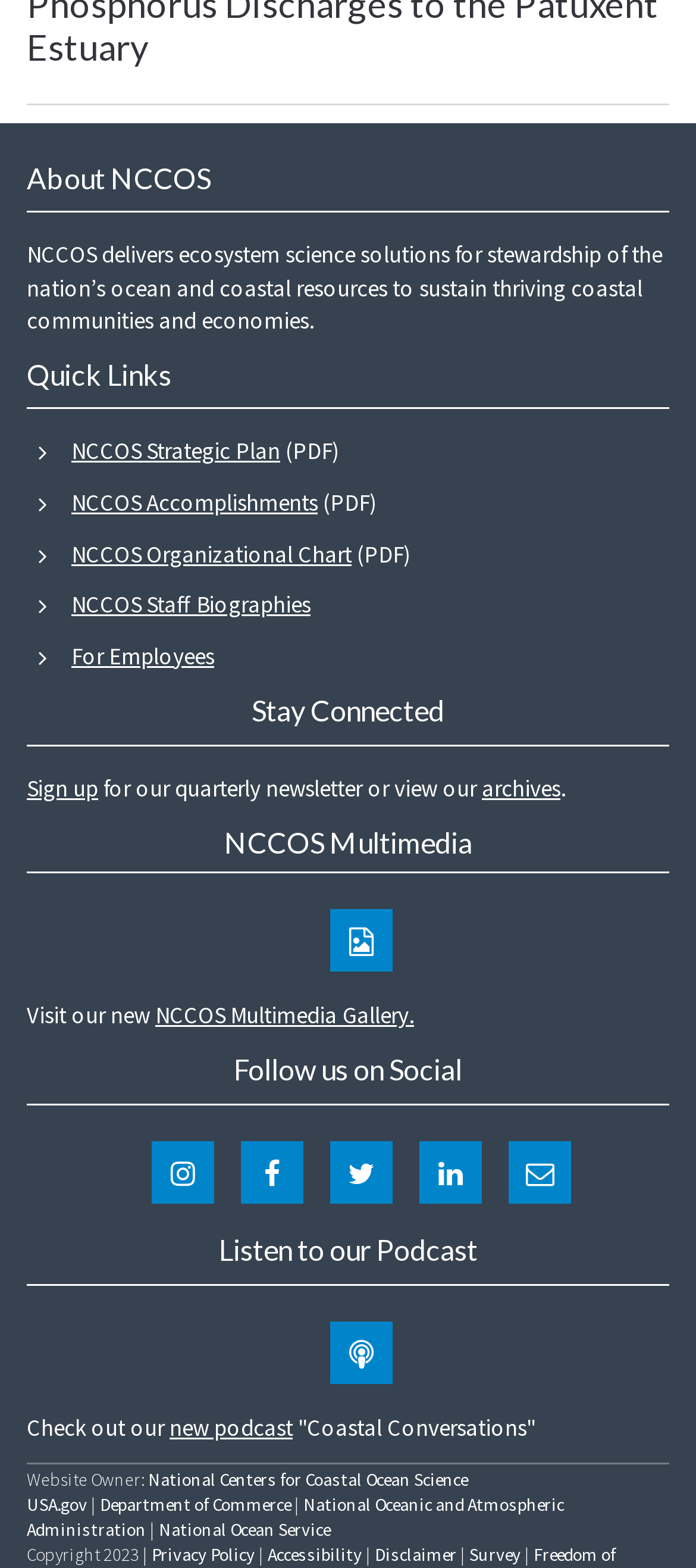Provide a one-word or short-phrase answer to the question:
What is the purpose of the 'Quick Links' section?

To provide access to important documents